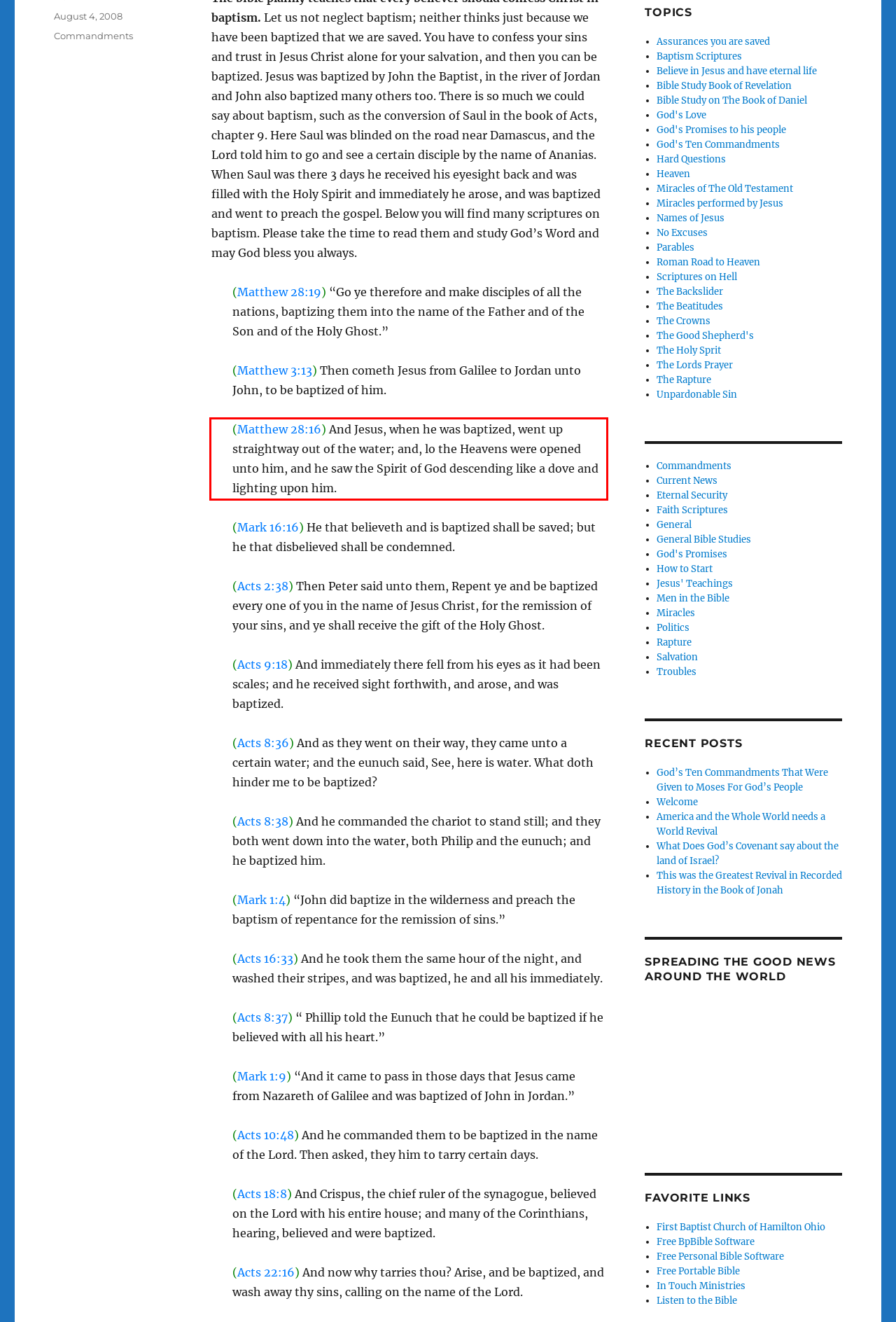Look at the webpage screenshot and recognize the text inside the red bounding box.

(Matthew 28:16) And Jesus, when he was baptized, went up straightway out of the water; and, lo the Heavens were opened unto him, and he saw the Spirit of God descending like a dove and lighting upon him.